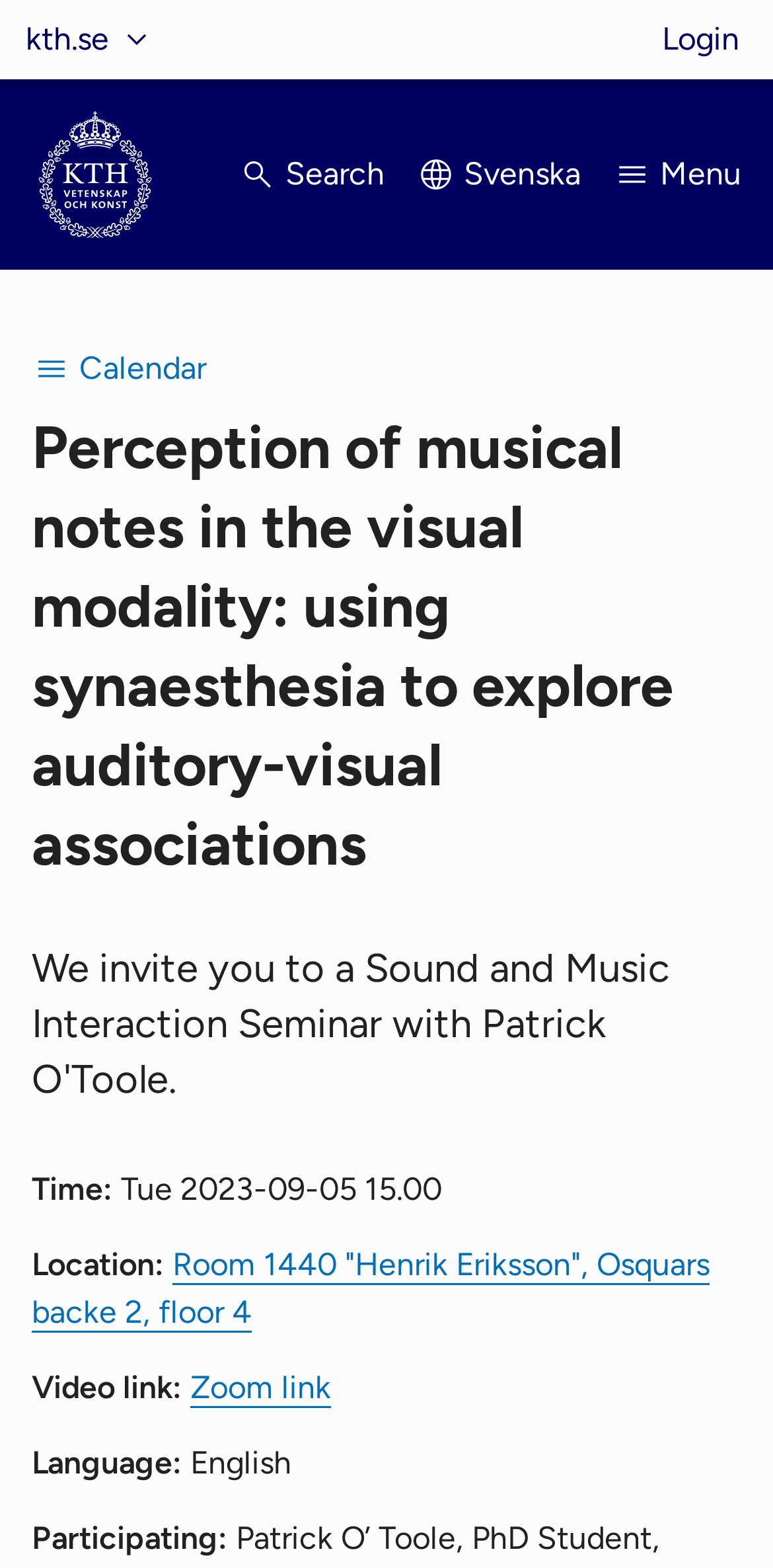Provide the bounding box coordinates of the section that needs to be clicked to accomplish the following instruction: "Login to the website."

[0.856, 0.0, 0.956, 0.051]